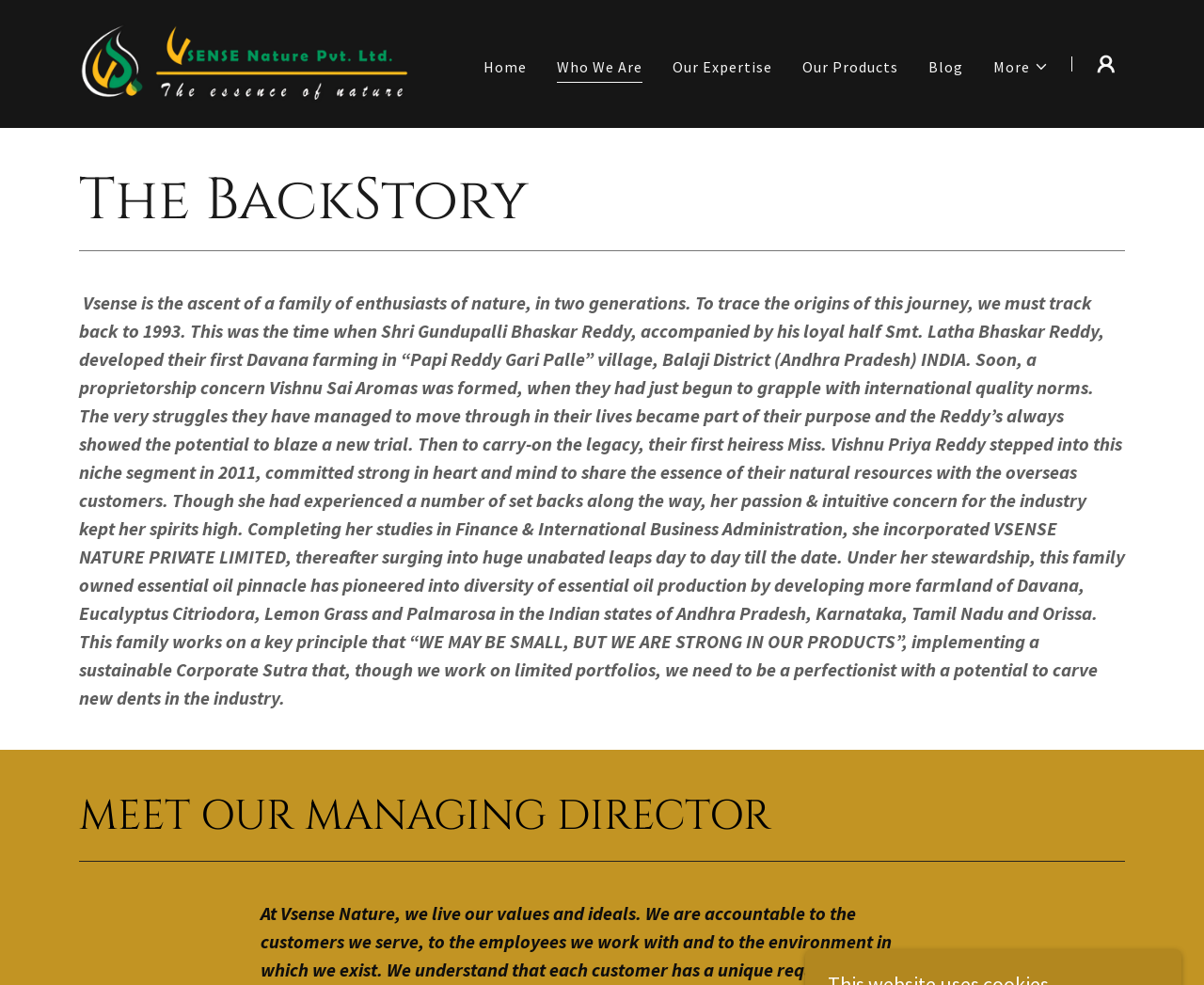Offer an in-depth caption of the entire webpage.

The webpage is about the company "Vsense" and its history. At the top, there is a navigation menu with links to "Home", "Who We Are", "Our Expertise", "Our Products", and "Blog". On the top right, there are two buttons with images, one labeled "More" and the other without a label. 

Below the navigation menu, there is a heading "The BackStory" followed by a long paragraph of text that describes the company's history, from its founding in 1993 to the present day. The text is divided into two sections, with the first section describing the early days of the company and the second section describing the company's growth and expansion under the leadership of Miss. Vishnu Priya Reddy.

At the bottom of the page, there is another heading "MEET OUR MANAGING DIRECTOR".